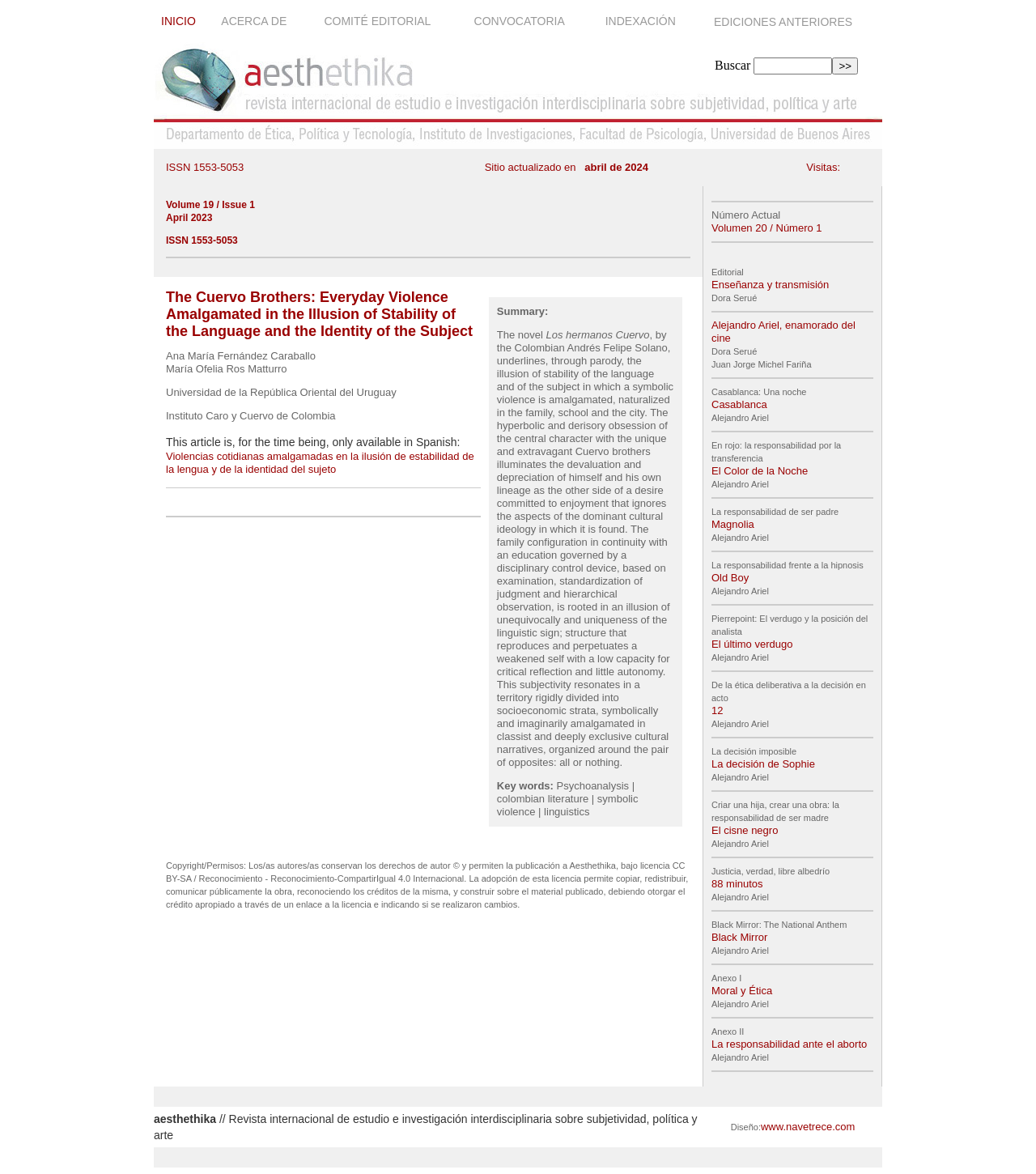Given the webpage screenshot, identify the bounding box of the UI element that matches this description: "Acerca de".

[0.214, 0.012, 0.28, 0.023]